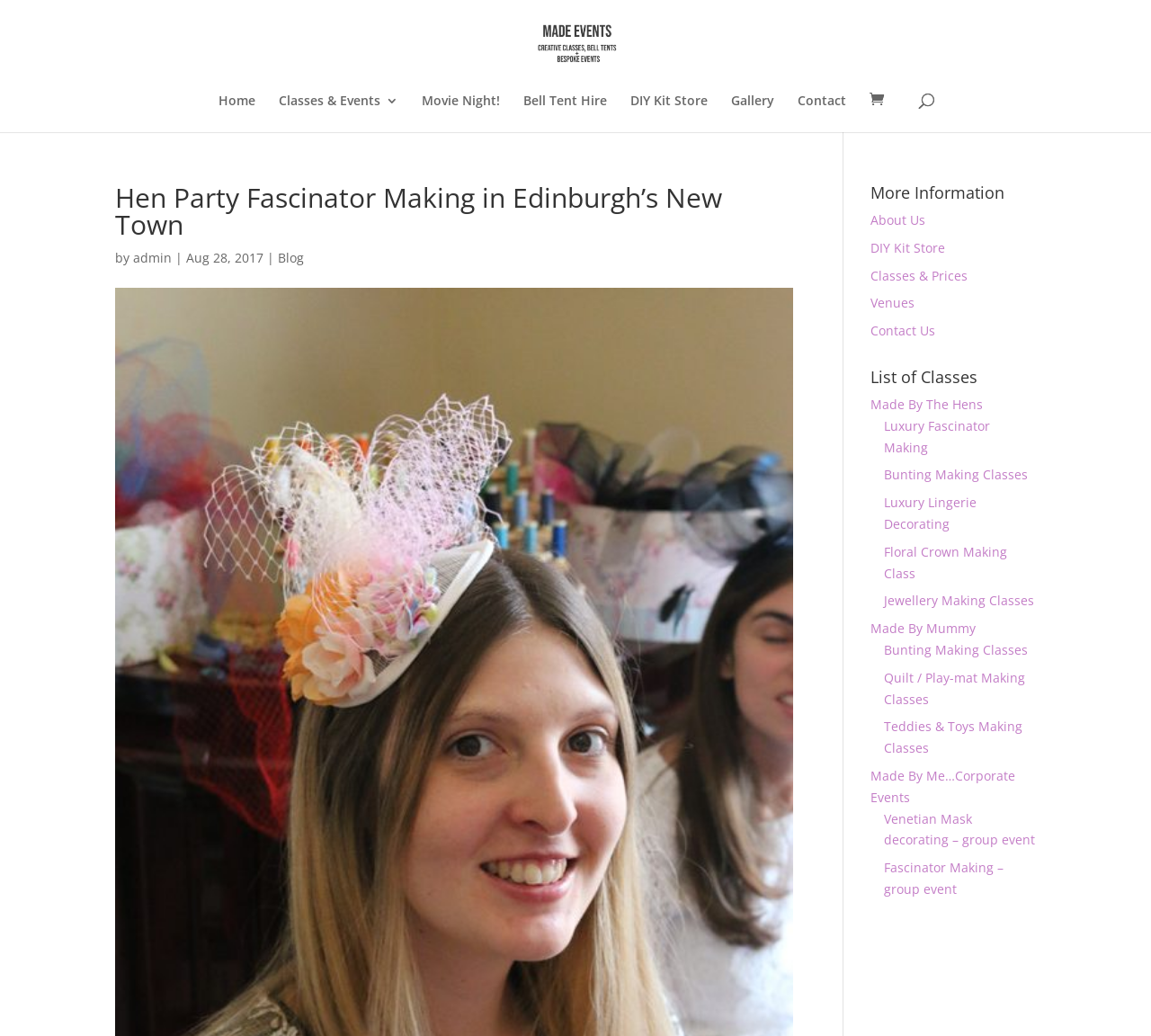Please identify the bounding box coordinates of the clickable region that I should interact with to perform the following instruction: "Click on the 'Home' link". The coordinates should be expressed as four float numbers between 0 and 1, i.e., [left, top, right, bottom].

[0.19, 0.091, 0.222, 0.128]